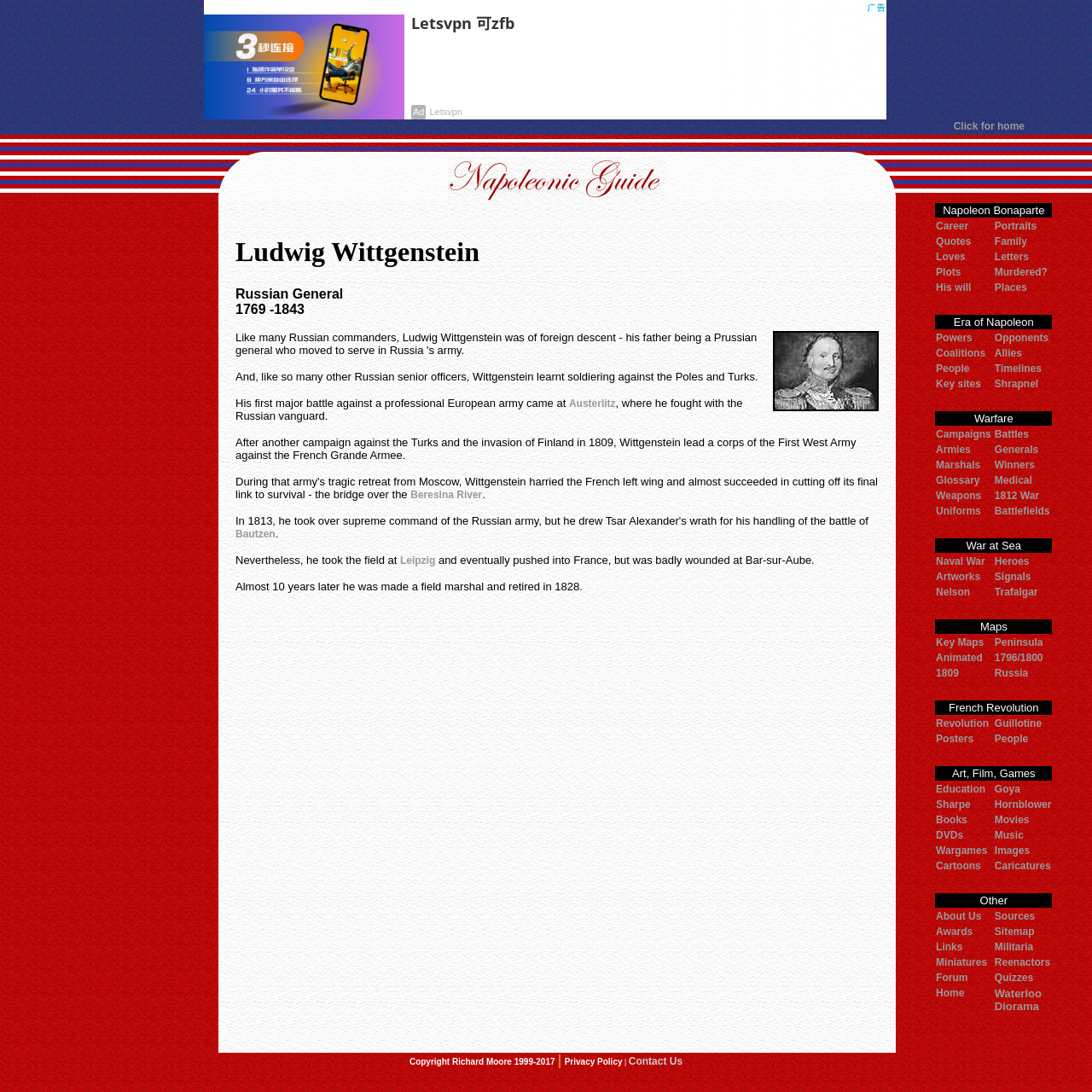What was the outcome of Ludwig Wittgenstein's battle at Bar-sur-Aube?
Using the image, answer in one word or phrase.

He was badly wounded